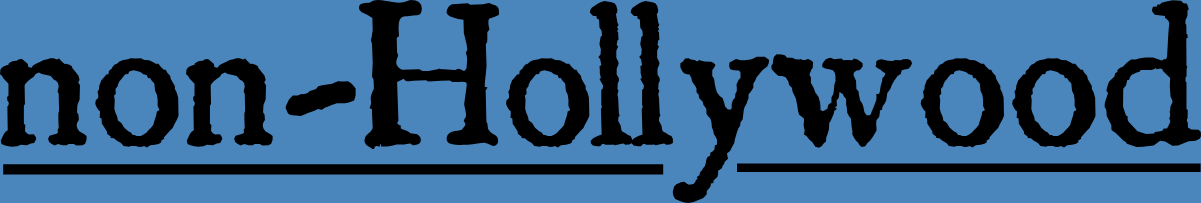What type of stories does the title 'non-Hollywood' reflect?
Refer to the screenshot and deliver a thorough answer to the question presented.

The caption suggests that the title 'non-Hollywood' is associated with themes of independent storytelling and the exploration of narratives outside of mainstream cinematic conventions, which implies that it reflects unique, personal stories that contrast with typical Hollywood narrative styles.